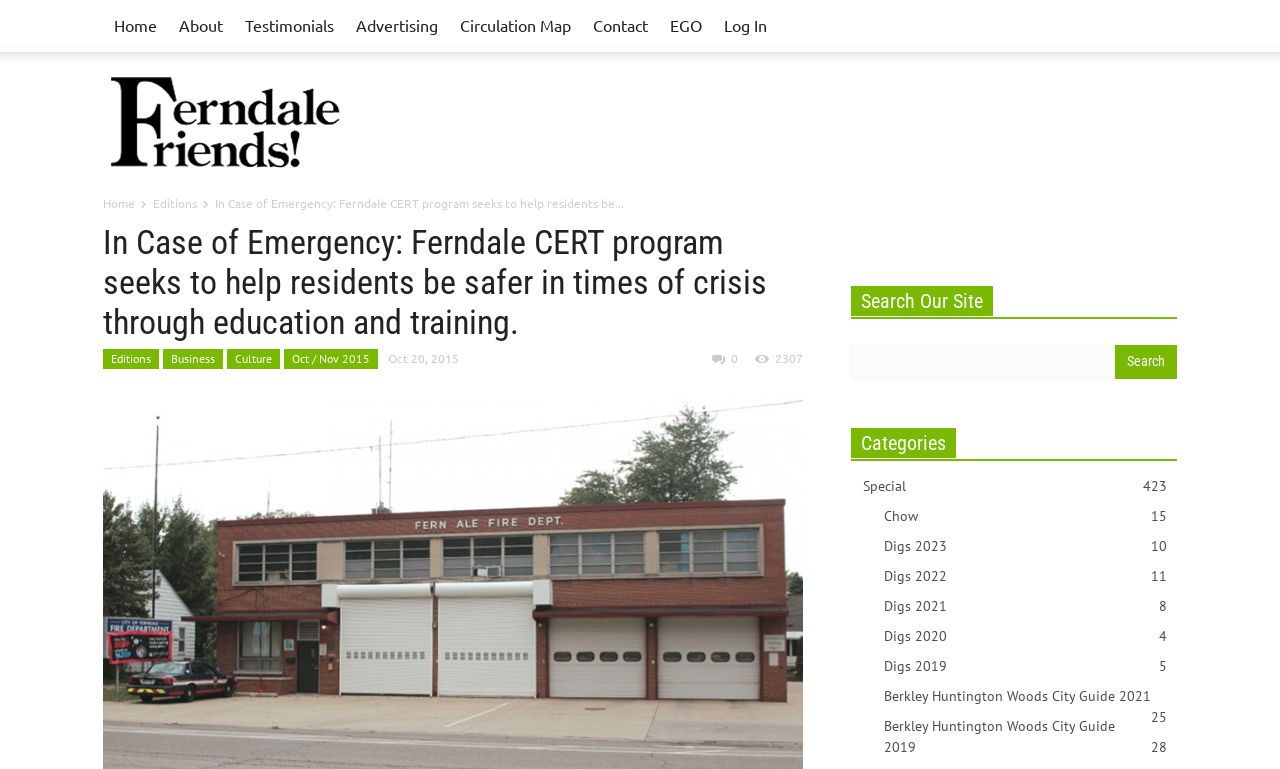Locate the bounding box coordinates of the element I should click to achieve the following instruction: "Read the article In Case of Emergency".

[0.168, 0.254, 0.488, 0.274]